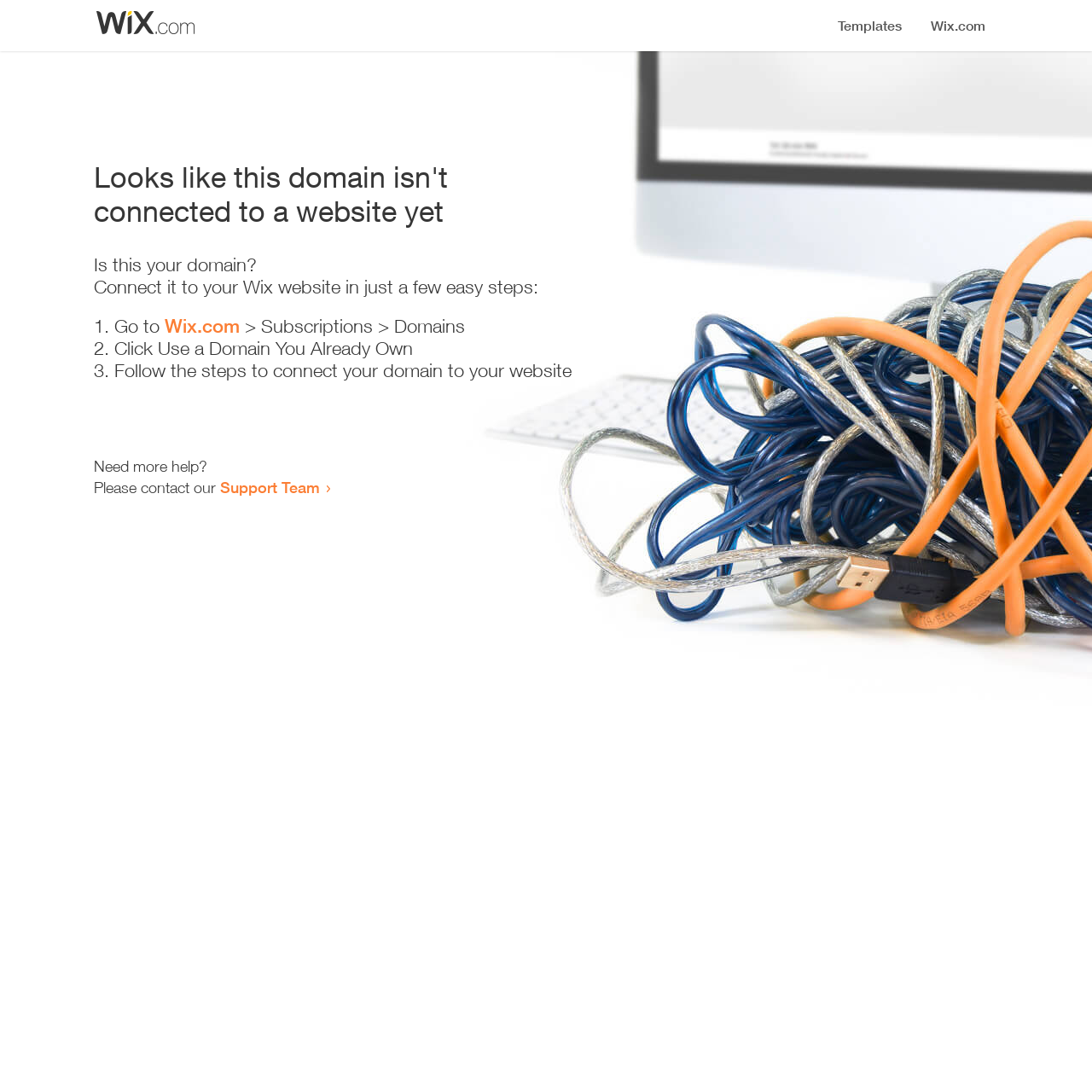Find the main header of the webpage and produce its text content.

Looks like this domain isn't
connected to a website yet